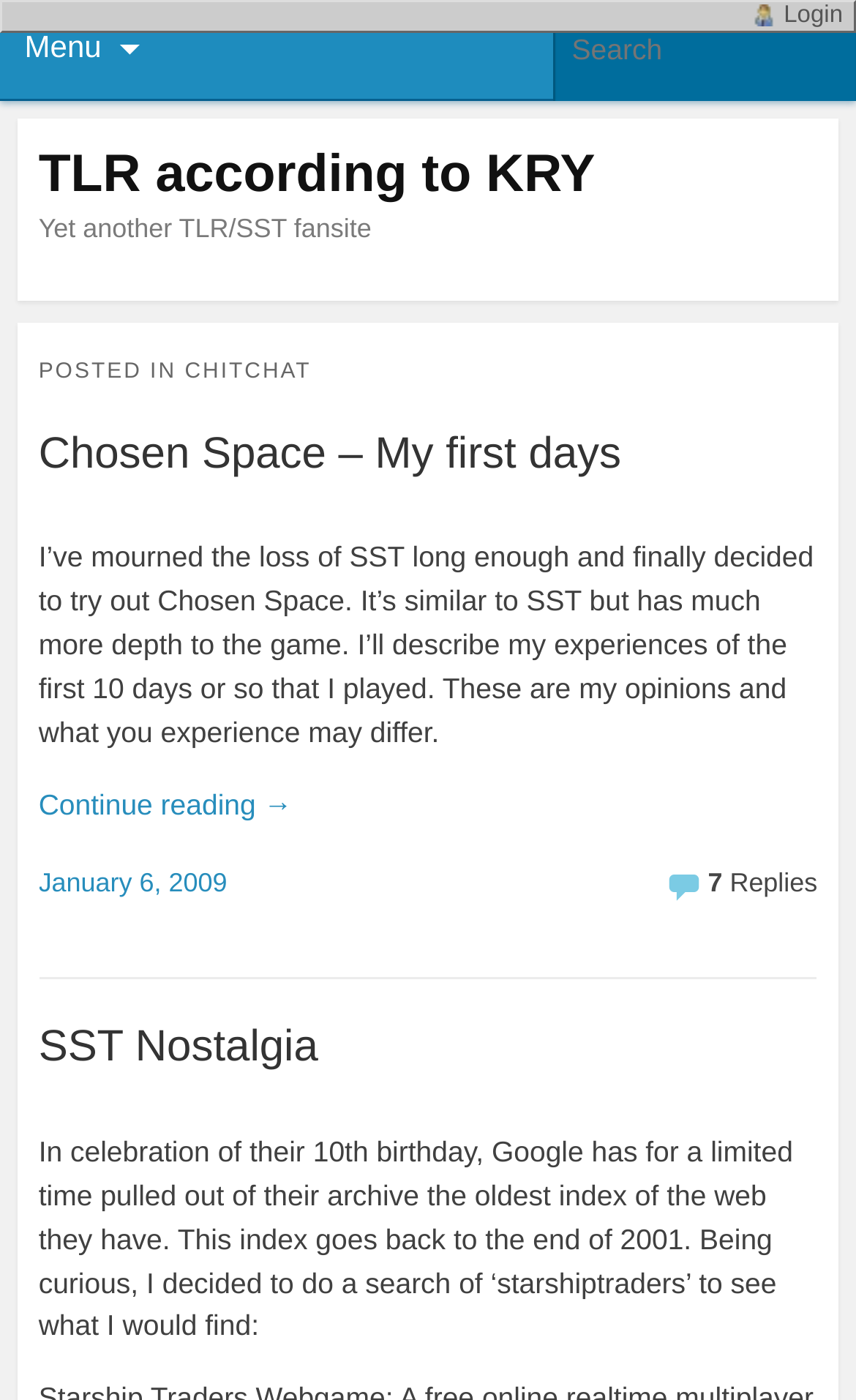Identify the bounding box of the UI element that matches this description: "January 6, 2009".

[0.045, 0.619, 0.265, 0.641]